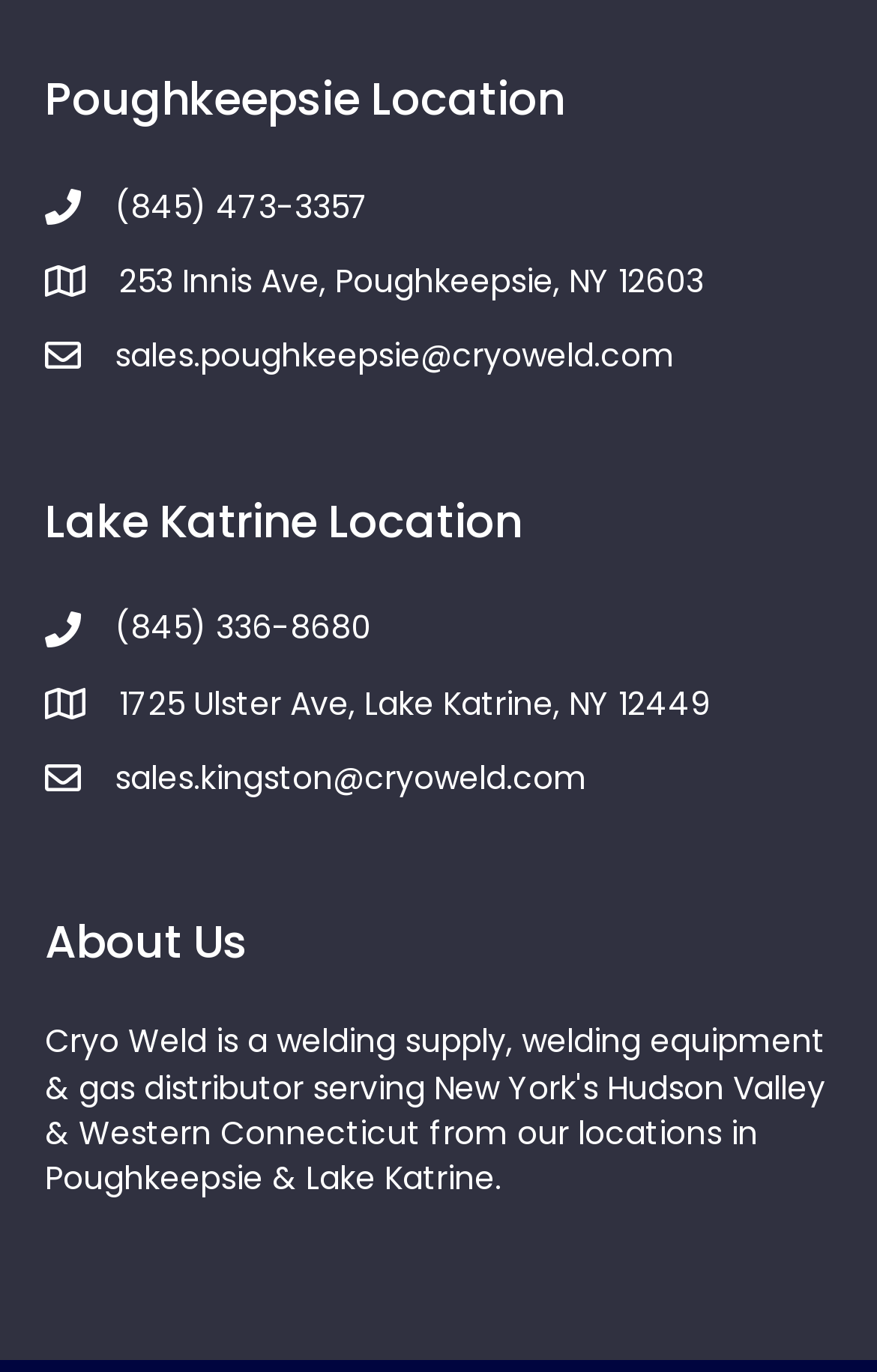What is the section below the location information?
Please provide a single word or phrase as your answer based on the screenshot.

About Us